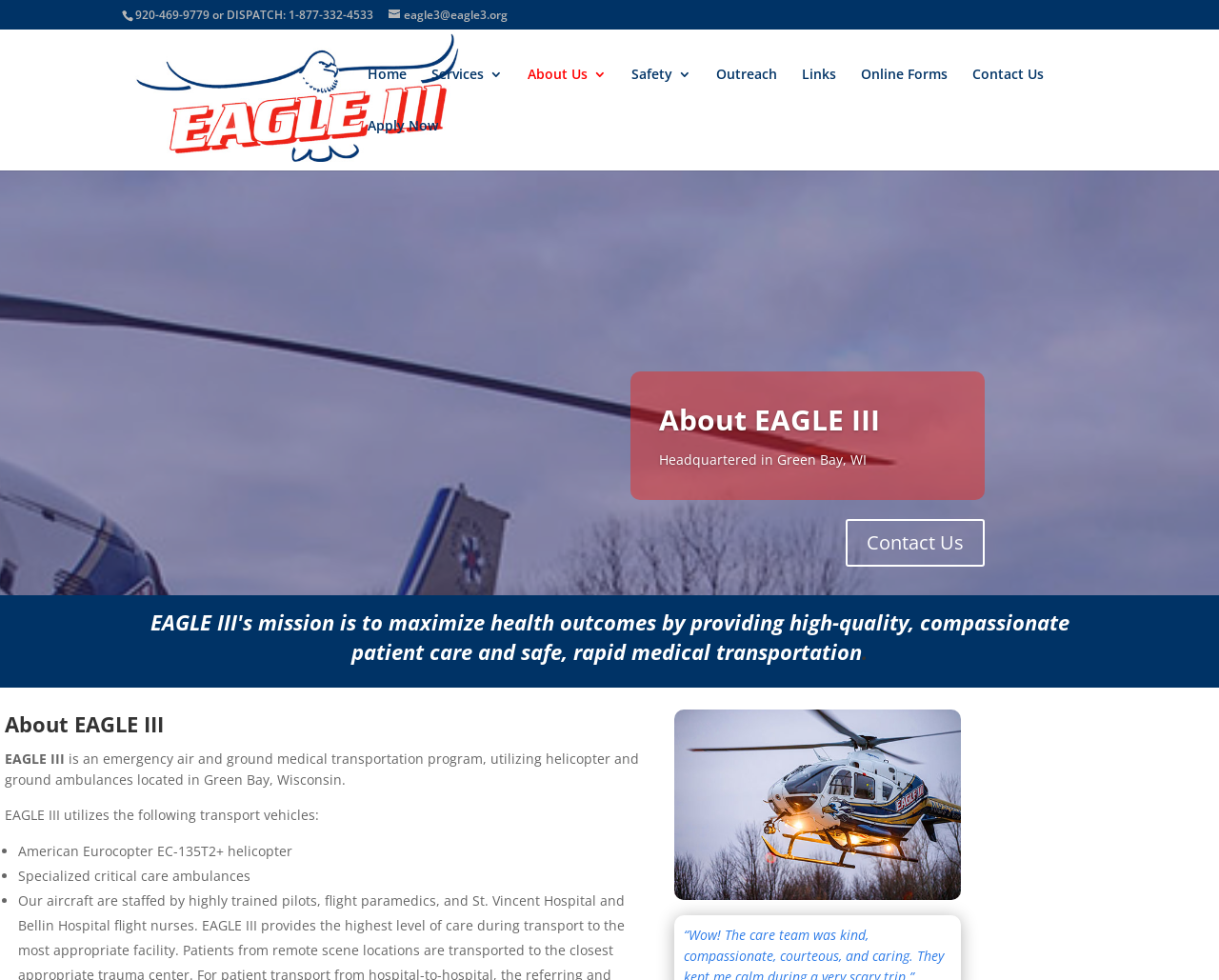Specify the bounding box coordinates of the region I need to click to perform the following instruction: "Apply for a job". The coordinates must be four float numbers in the range of 0 to 1, i.e., [left, top, right, bottom].

[0.302, 0.121, 0.359, 0.174]